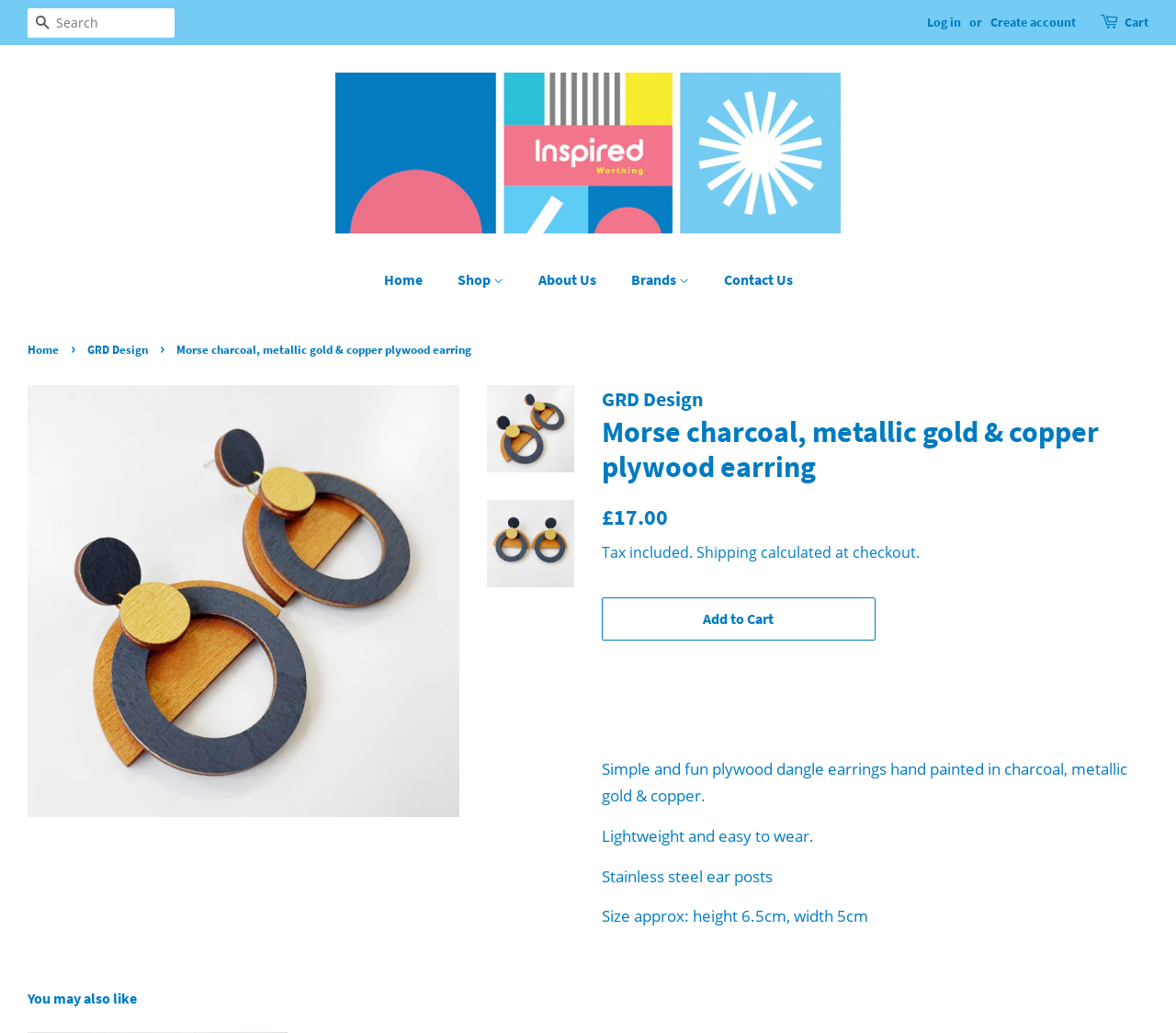Please specify the bounding box coordinates of the clickable region to carry out the following instruction: "Log in to your account". The coordinates should be four float numbers between 0 and 1, in the format [left, top, right, bottom].

[0.788, 0.013, 0.817, 0.029]